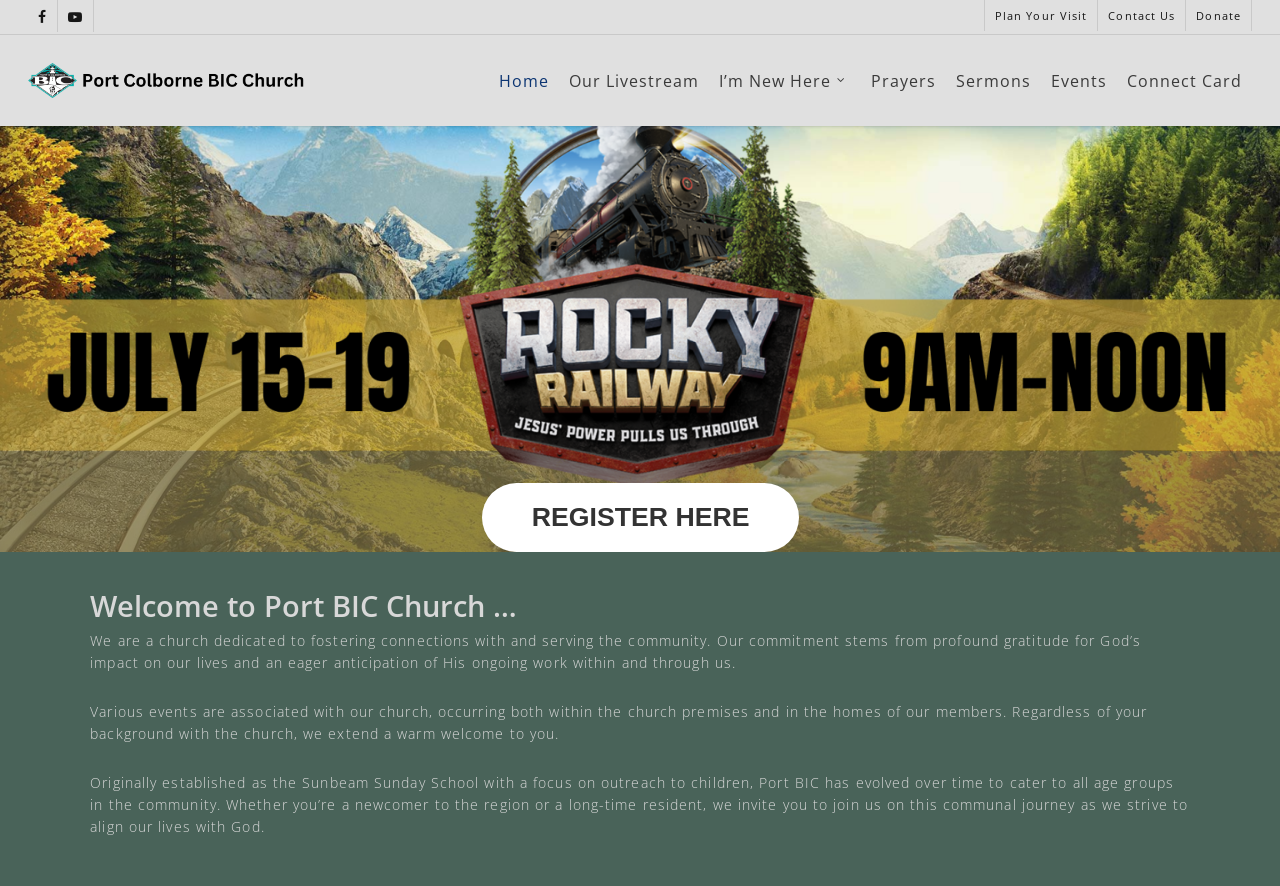Find the bounding box coordinates of the area that needs to be clicked in order to achieve the following instruction: "Visit Betsaal homepage". The coordinates should be specified as four float numbers between 0 and 1, i.e., [left, top, right, bottom].

None